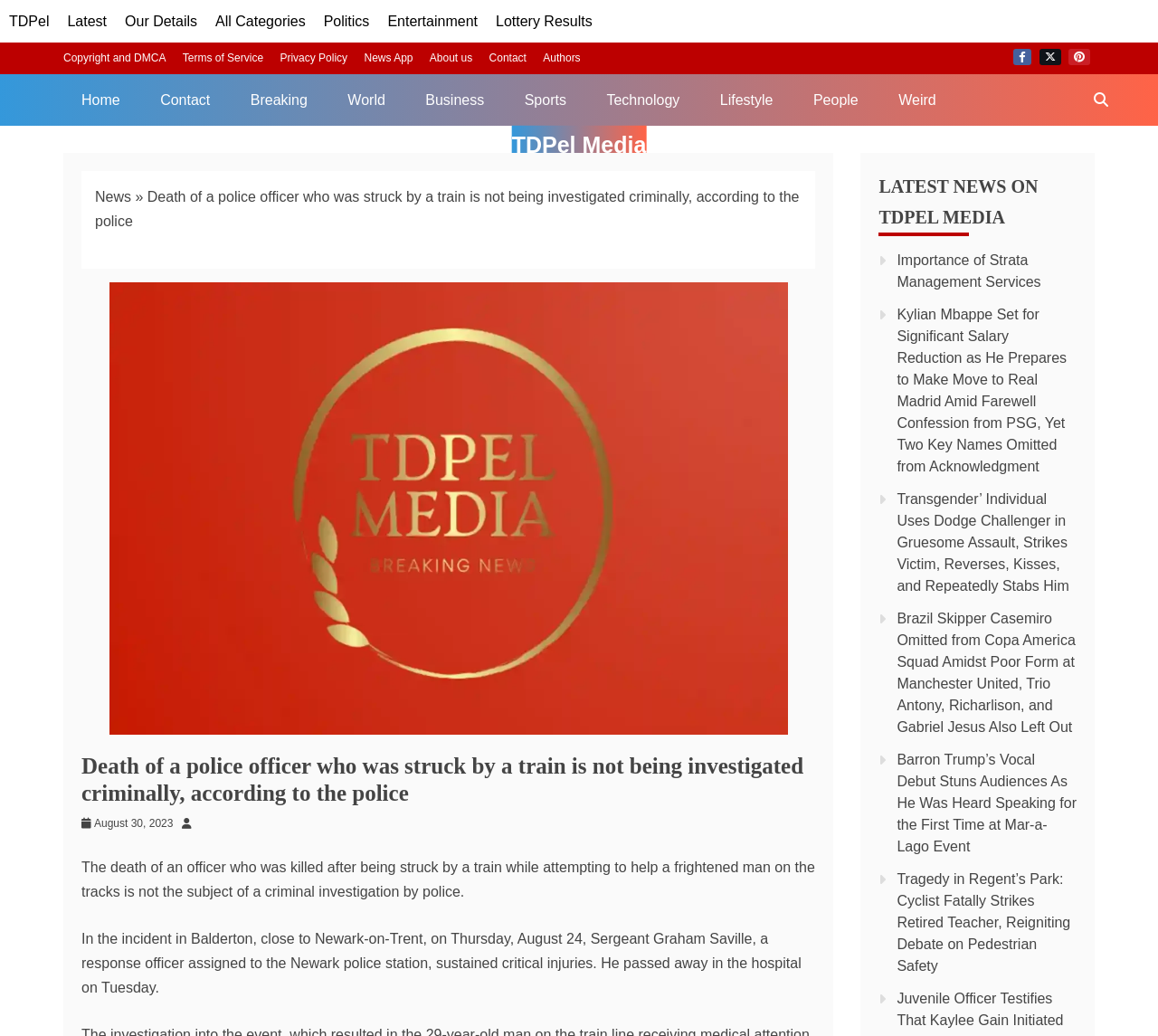Predict the bounding box coordinates of the area that should be clicked to accomplish the following instruction: "Read the latest news on TDPel Media". The bounding box coordinates should consist of four float numbers between 0 and 1, i.e., [left, top, right, bottom].

[0.759, 0.165, 0.93, 0.228]